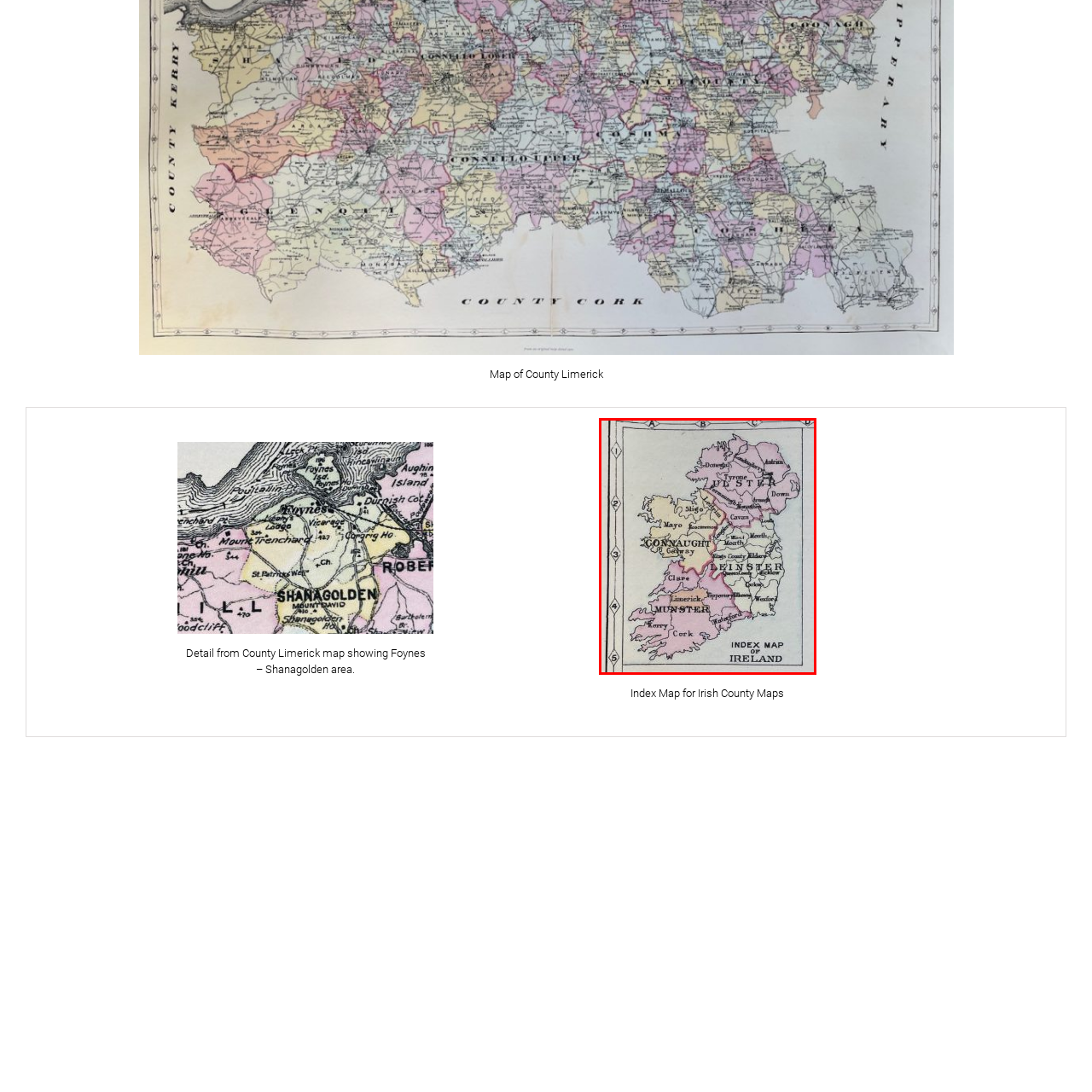Focus your attention on the picture enclosed within the red border and formulate a detailed answer to the question below, using the image as your primary reference: 
What is the purpose of the map?

The title 'INDEX MAP OF IRELAND' prominently displays the purpose of the map, which is to serve as a useful reference for understanding the layout of Irish counties, providing a clear visual distinction between the provinces and counties.